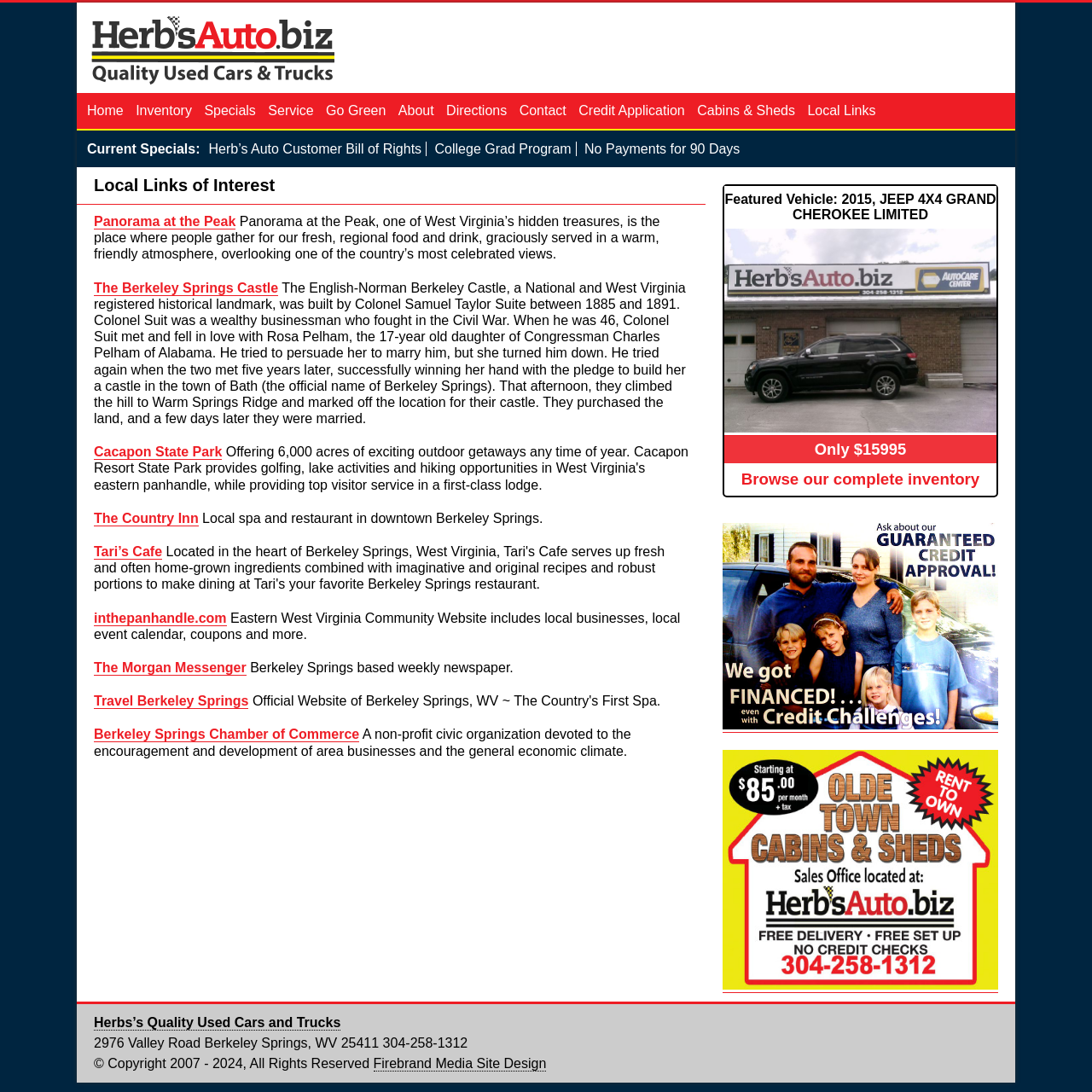Utilize the details in the image to give a detailed response to the question: What is the name of the local newspaper mentioned on the page?

I found the answer by looking at the section that says 'Local Links of Interest' and then found the link to 'The Morgan Messenger', which is described as a 'Berkeley Springs based weekly newspaper'.